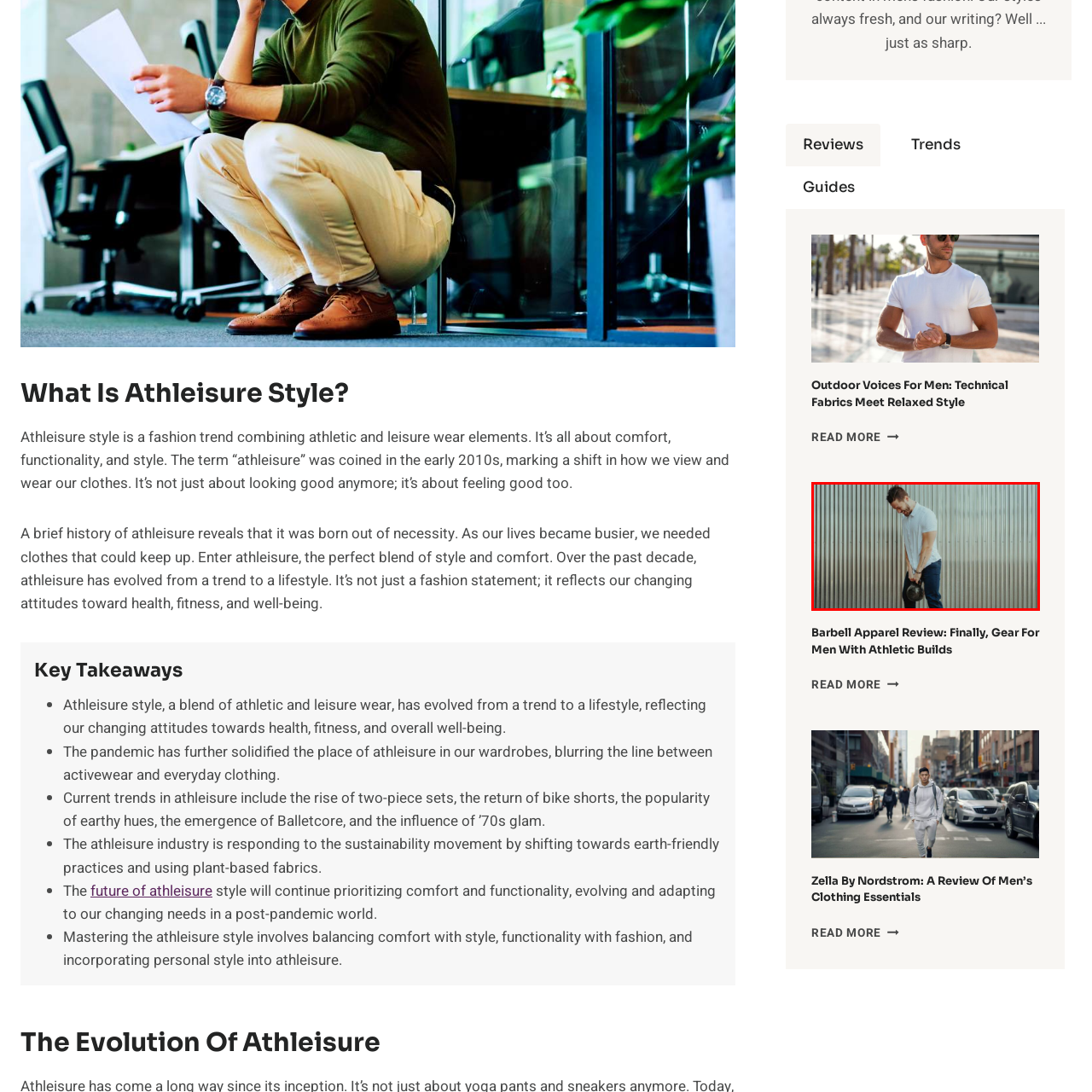What is the color of the man's shirt?
Analyze the image enclosed by the red bounding box and reply with a one-word or phrase answer.

white